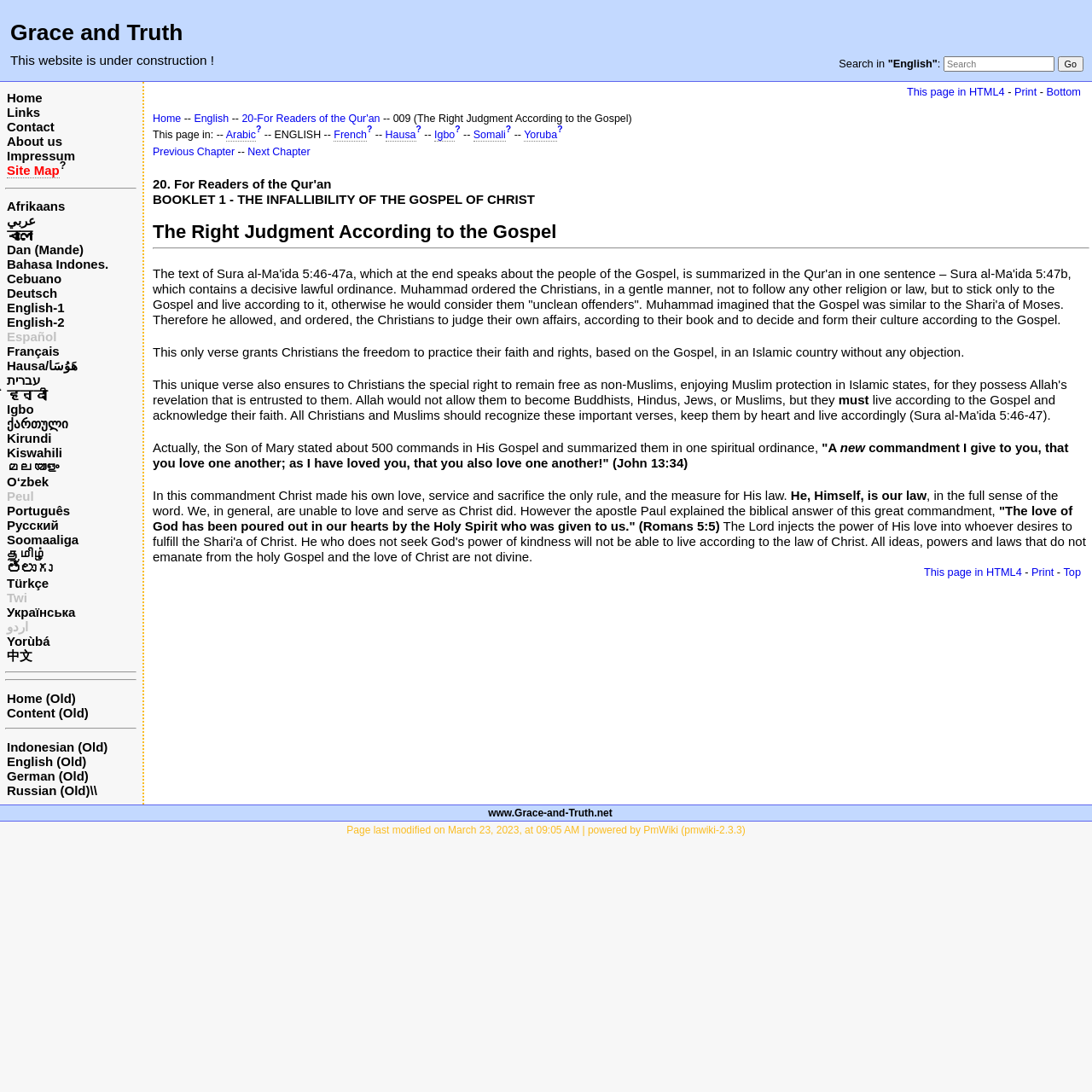How many languages are available on the website?
Using the image, respond with a single word or phrase.

Multiple